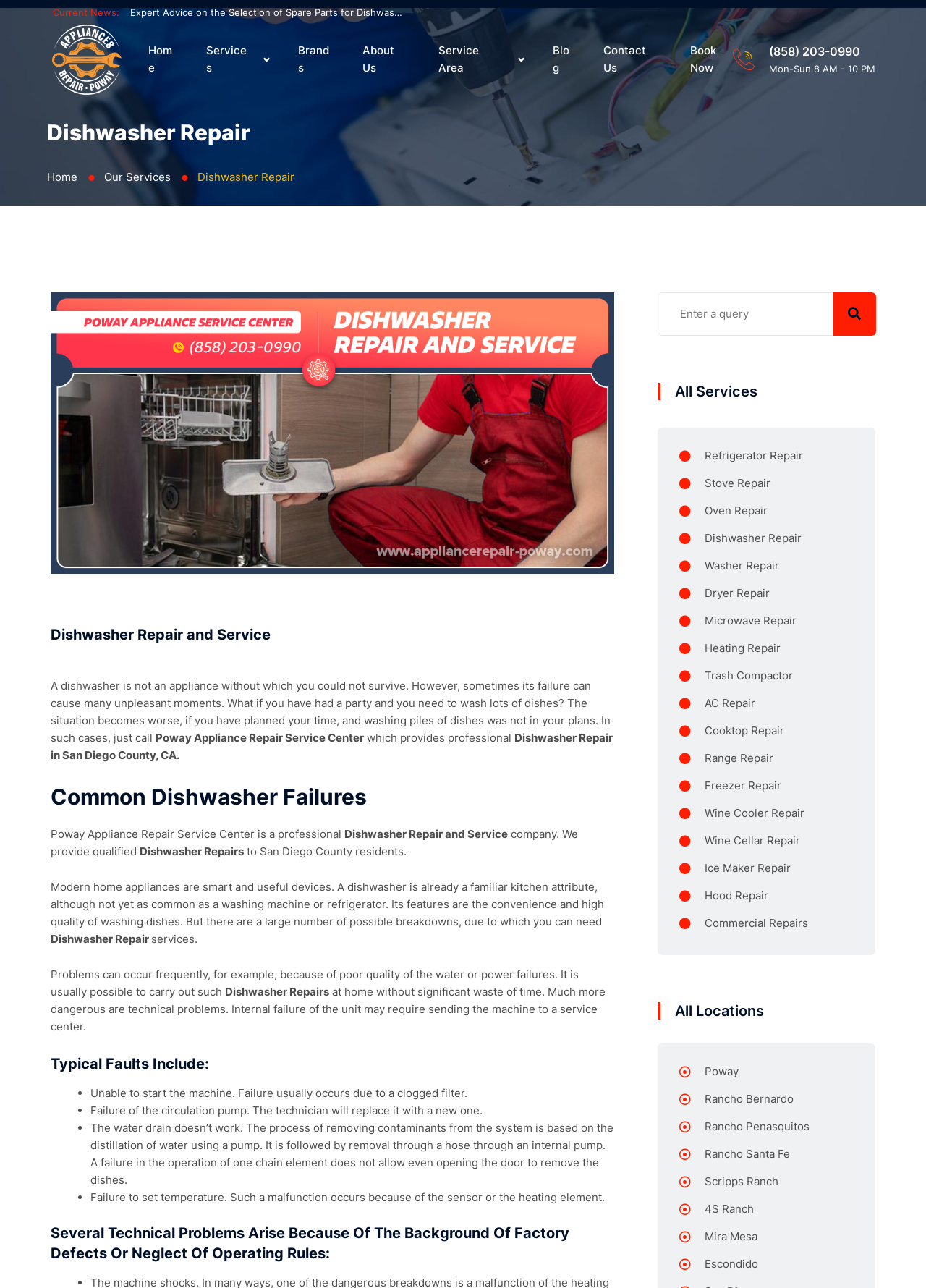Identify the bounding box of the UI element that matches this description: "Wine Cooler Repair".

[0.734, 0.621, 0.922, 0.642]